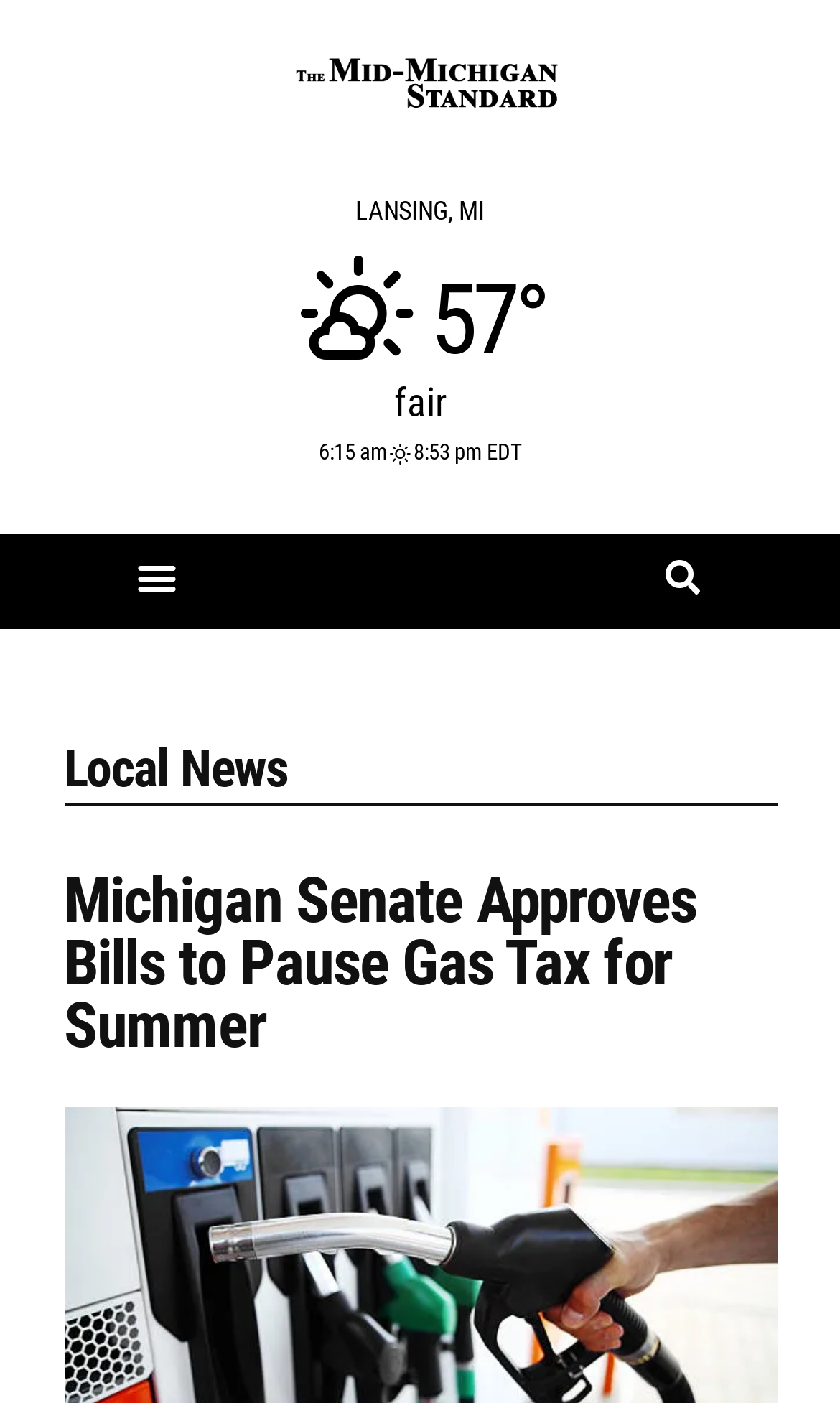Please answer the following question using a single word or phrase: 
What is the time of the last update?

8:53 pm EDT